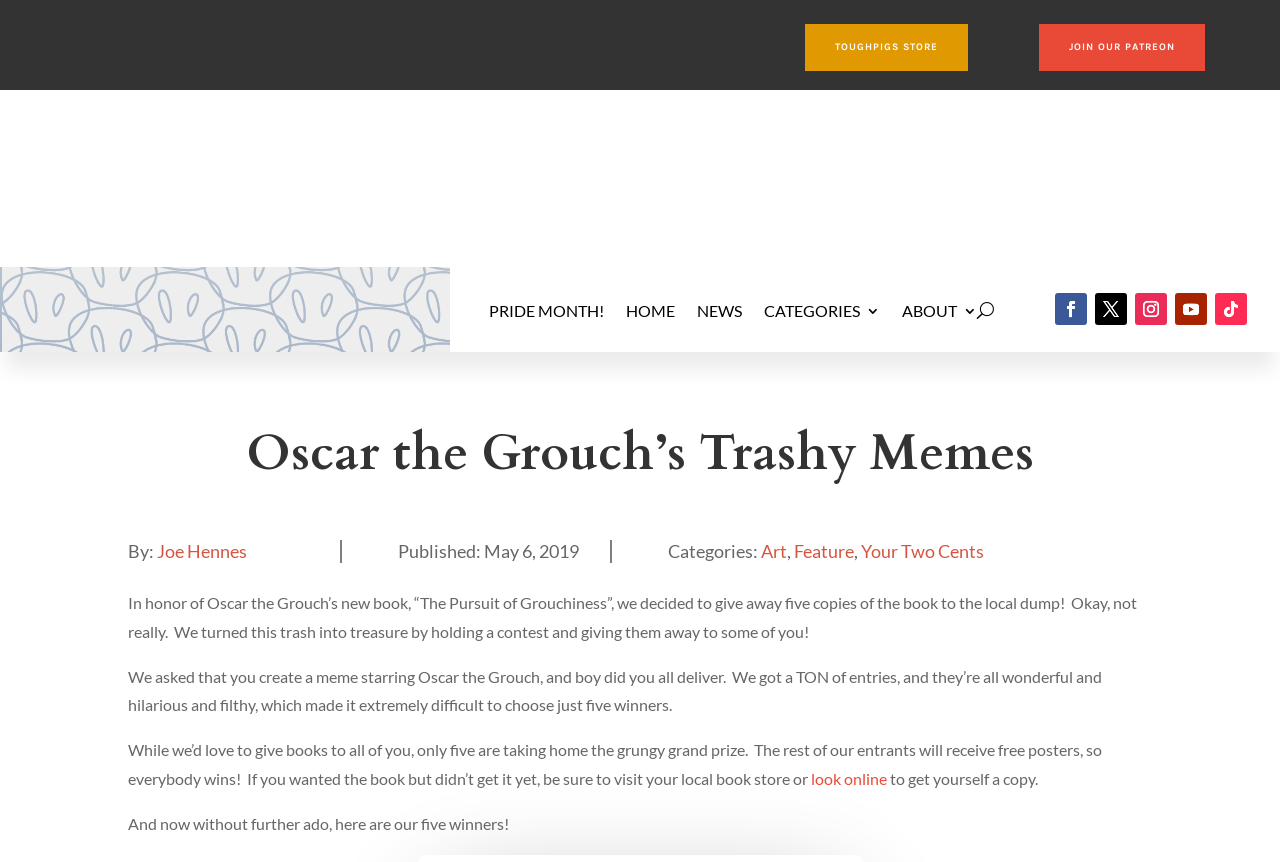Identify the bounding box coordinates for the element you need to click to achieve the following task: "Visit the TOUGHPIGS STORE". Provide the bounding box coordinates as four float numbers between 0 and 1, in the form [left, top, right, bottom].

[0.629, 0.027, 0.756, 0.082]